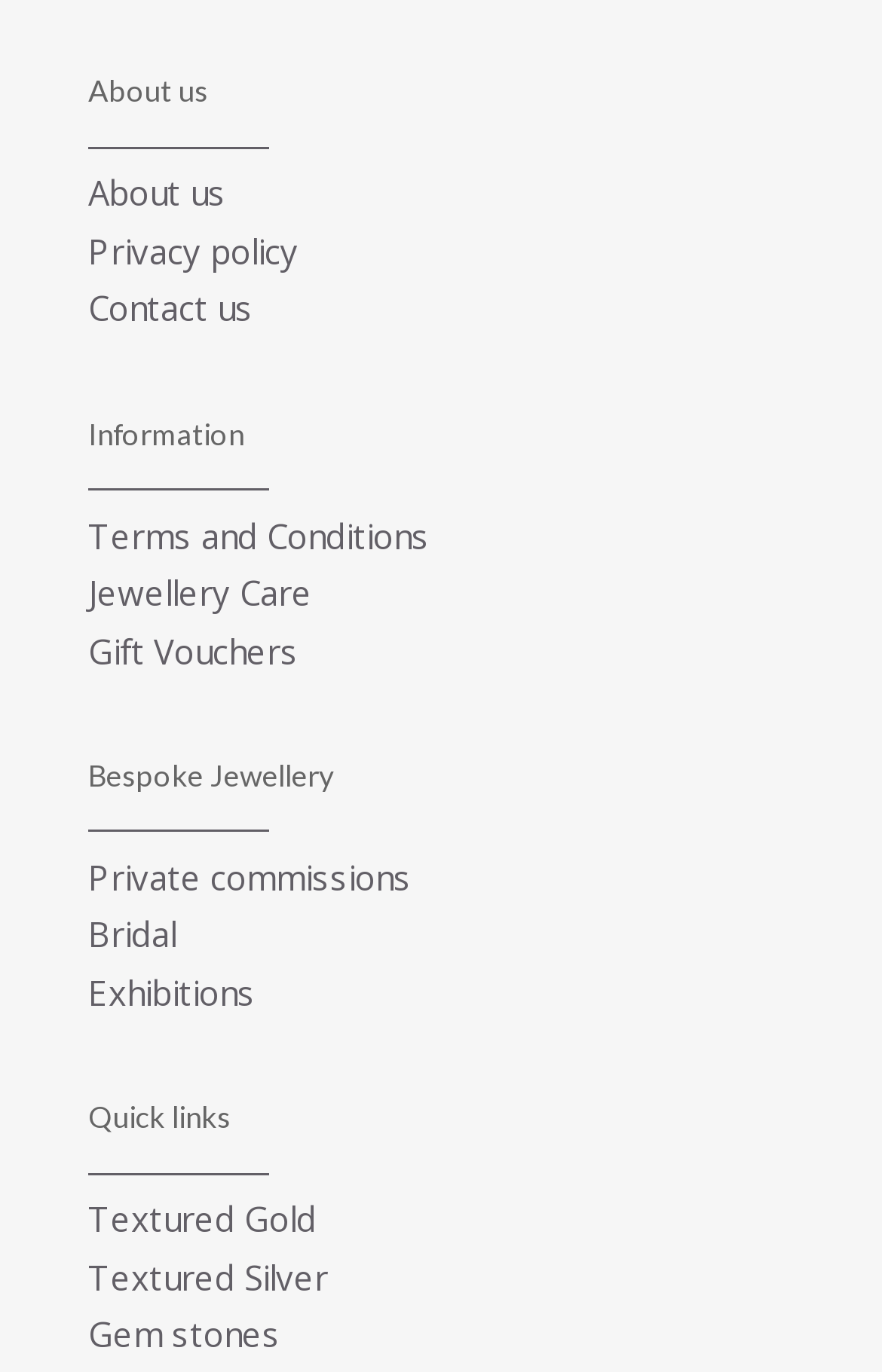Given the following UI element description: "Contact us", find the bounding box coordinates in the webpage screenshot.

[0.1, 0.208, 0.287, 0.241]